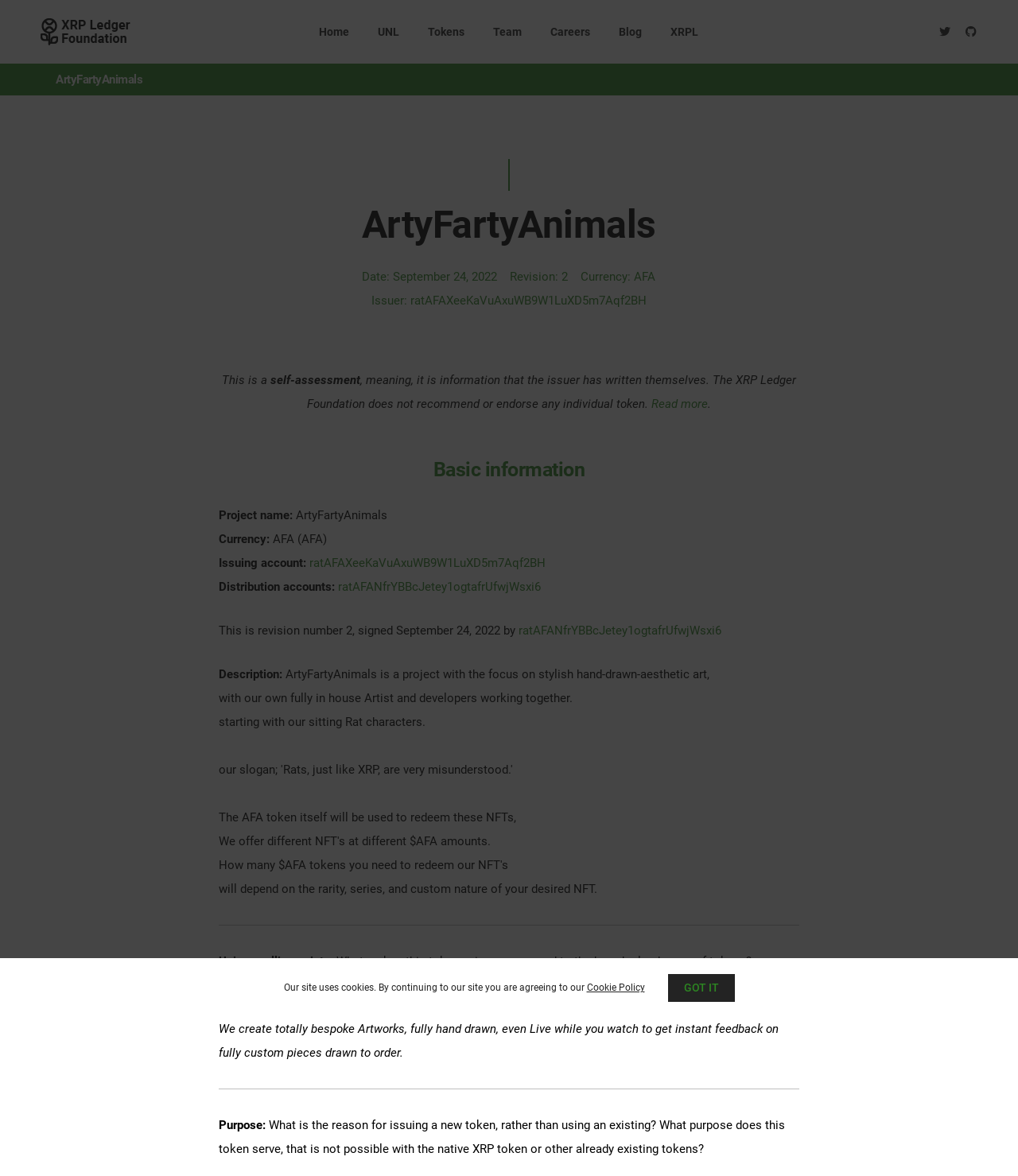What is the project name of ArtyFartyAnimals?
Based on the content of the image, thoroughly explain and answer the question.

I found the project name by looking at the 'Basic information' section, where it says 'Project name: ArtyFartyAnimals'.